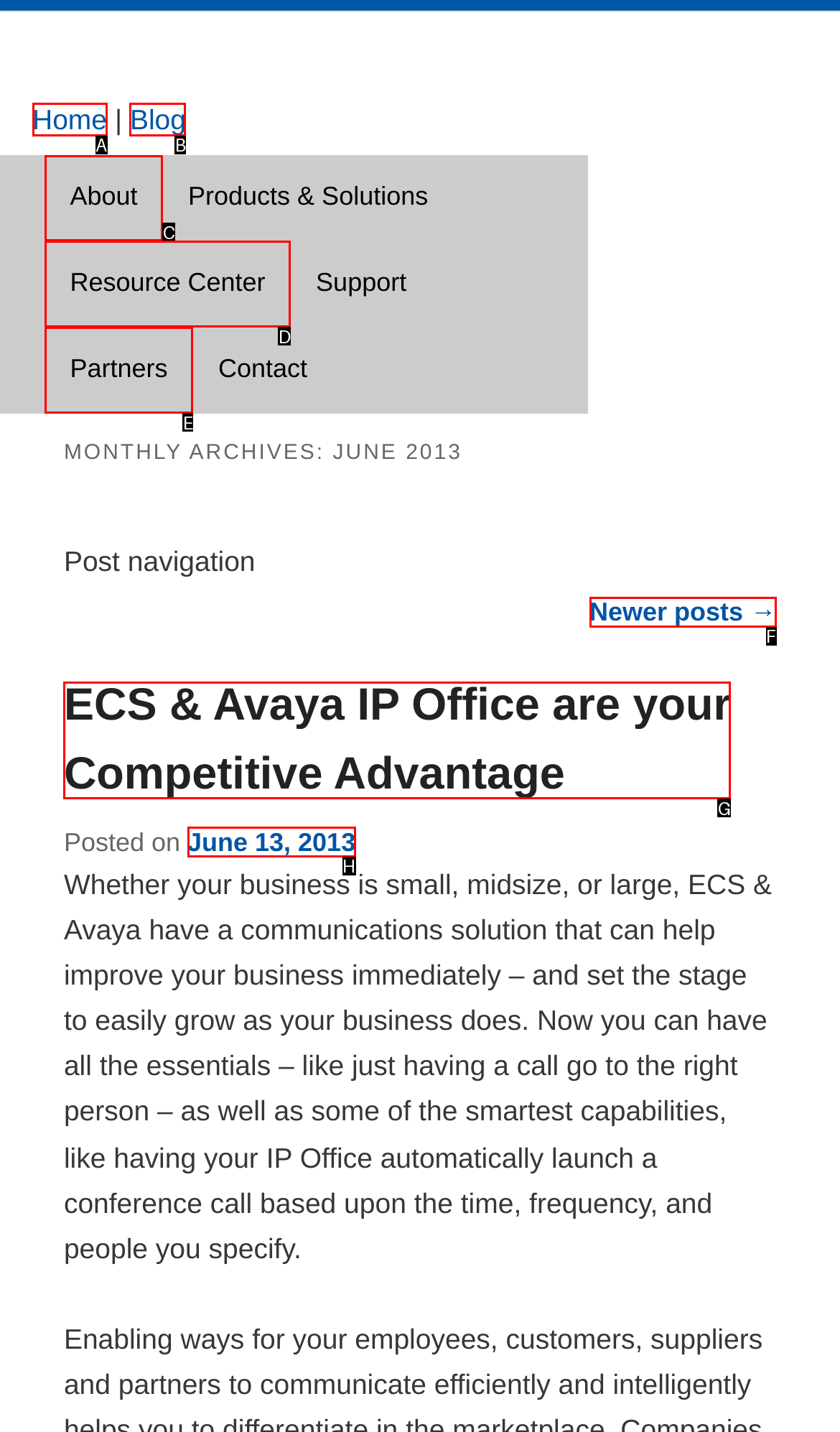Find the HTML element to click in order to complete this task: view newer posts
Answer with the letter of the correct option.

F